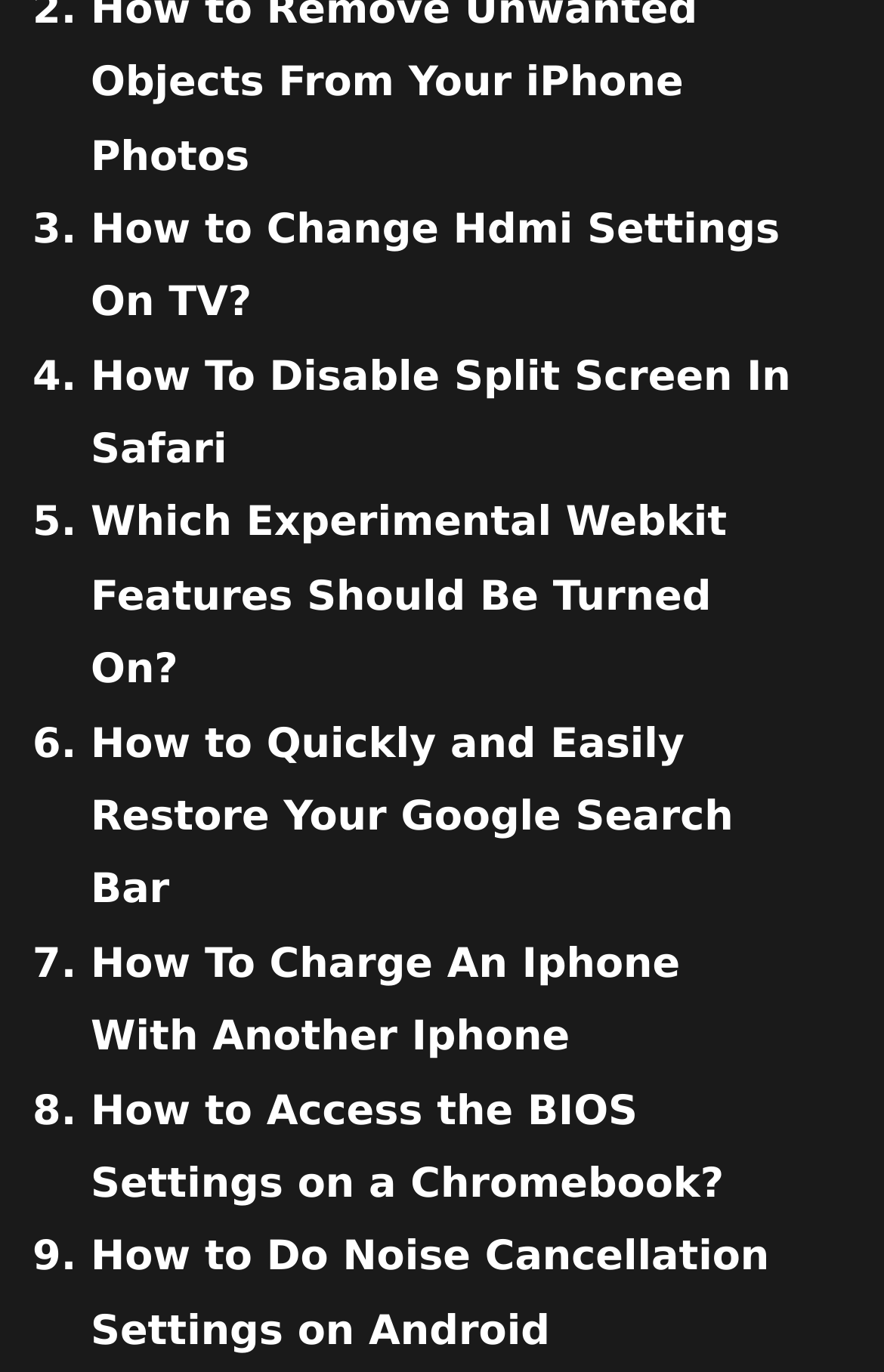What is the topic of the first link?
Refer to the image and provide a detailed answer to the question.

The first link on the webpage has the text 'How to Change Hdmi Settings On TV?', so the topic of the first link is related to HDMI settings on a TV.